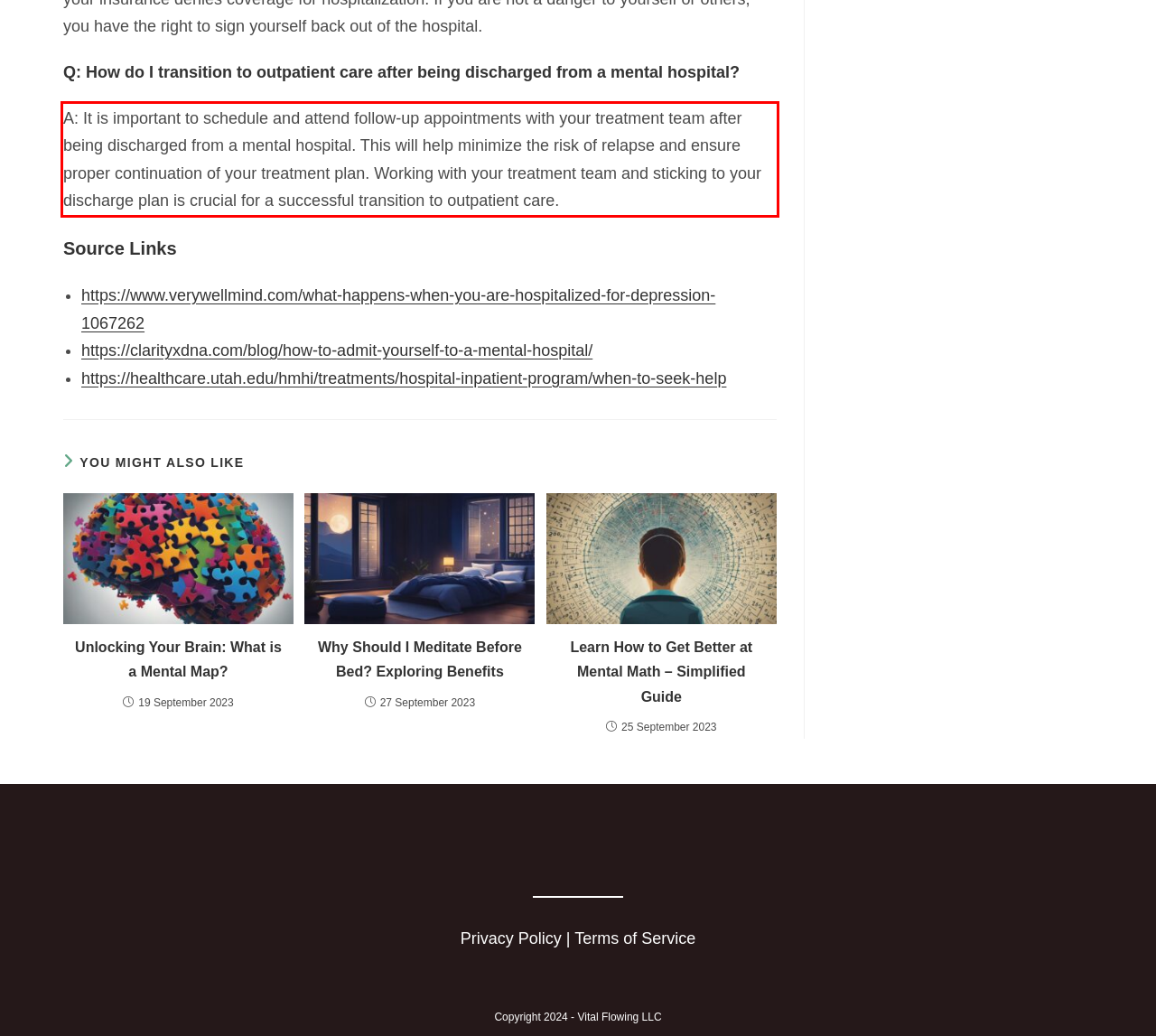You are given a screenshot of a webpage with a UI element highlighted by a red bounding box. Please perform OCR on the text content within this red bounding box.

A: It is important to schedule and attend follow-up appointments with your treatment team after being discharged from a mental hospital. This will help minimize the risk of relapse and ensure proper continuation of your treatment plan. Working with your treatment team and sticking to your discharge plan is crucial for a successful transition to outpatient care.